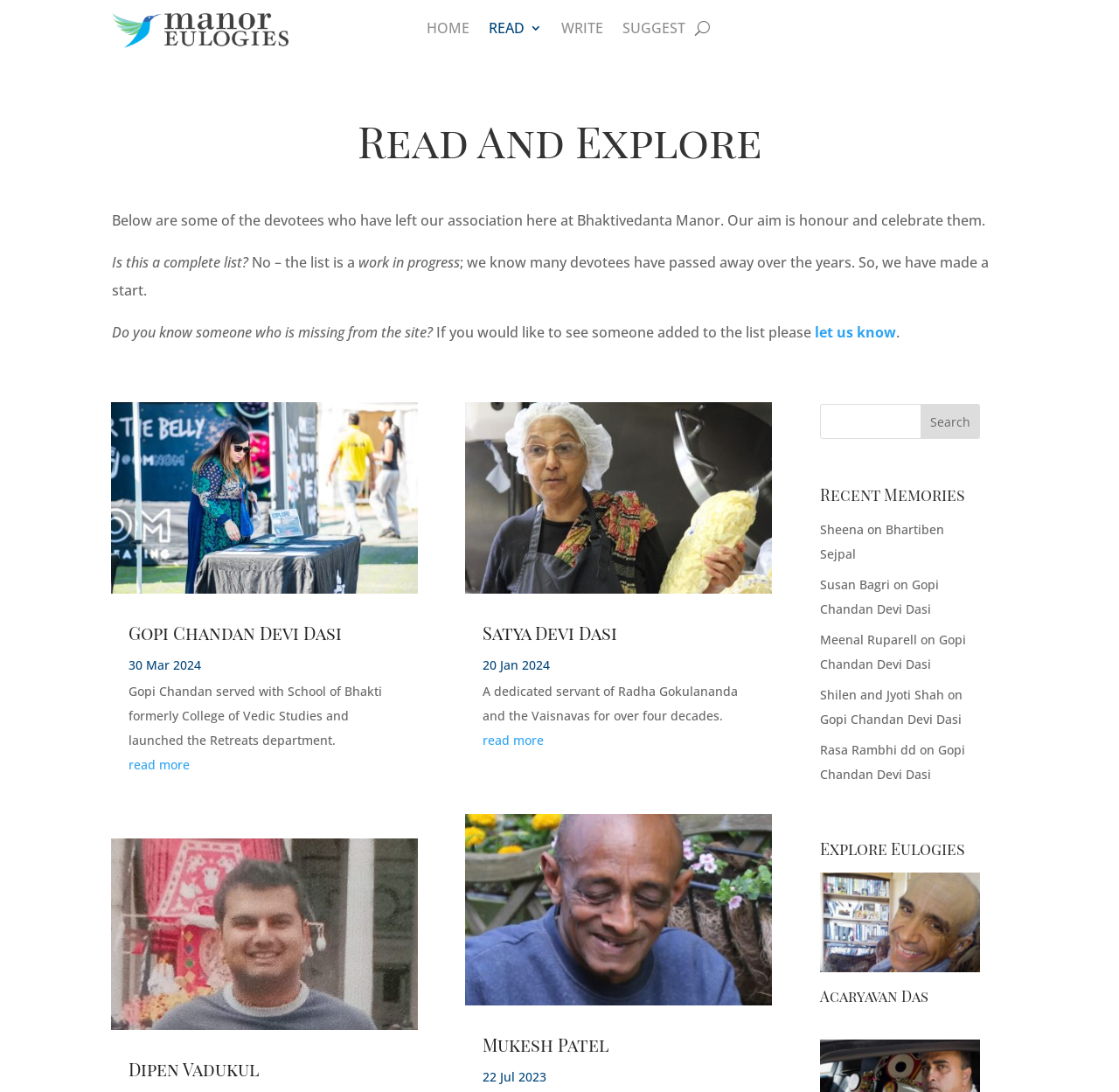Please identify the webpage's heading and generate its text content.

Read And Explore